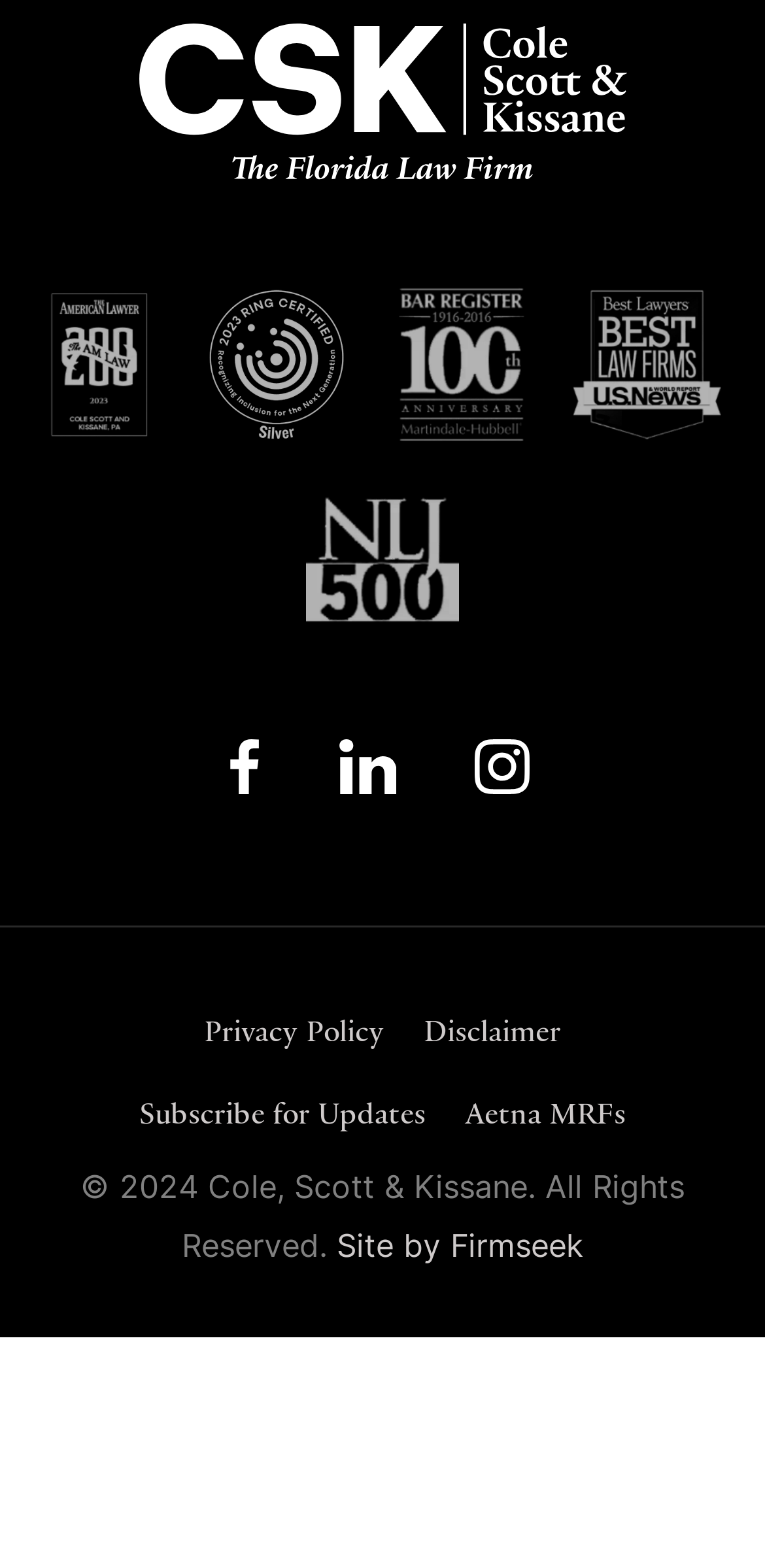Please determine the bounding box coordinates of the area that needs to be clicked to complete this task: 'Visit the Facebook page'. The coordinates must be four float numbers between 0 and 1, formatted as [left, top, right, bottom].

[0.29, 0.466, 0.35, 0.523]